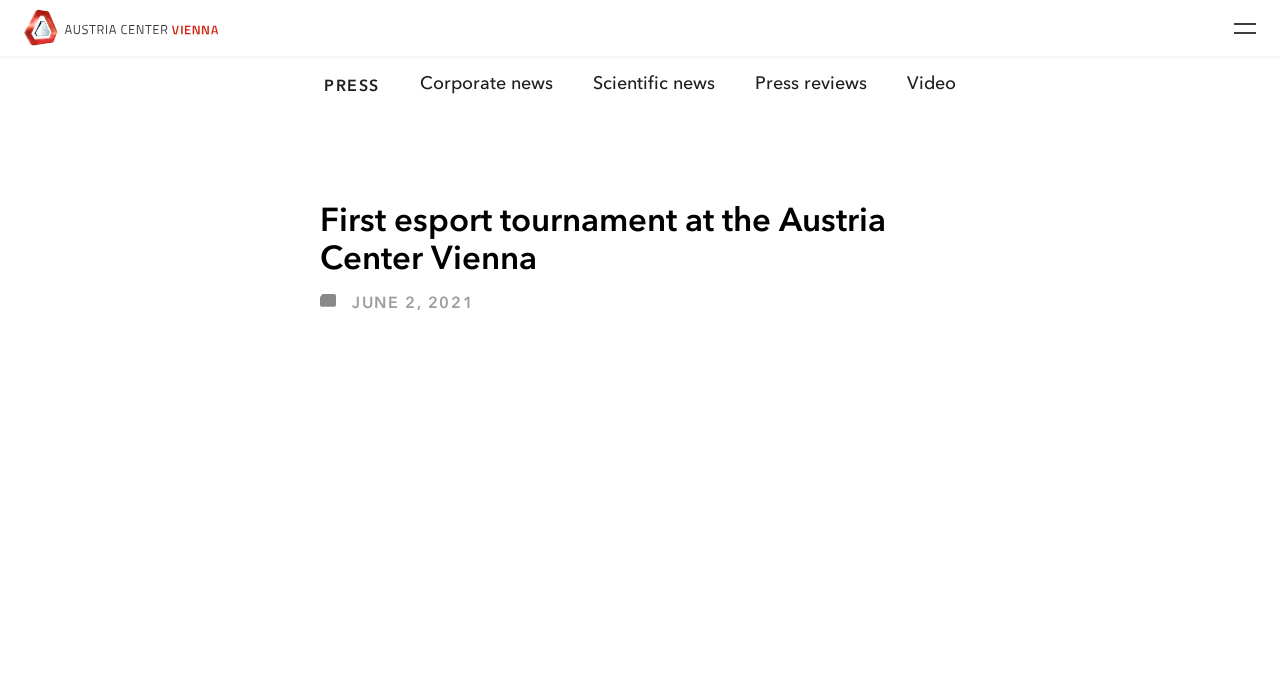What is the name of the venue that hosted the esport contest?
Please use the image to provide an in-depth answer to the question.

I found the name of the venue by looking at the link element that says 'Austria Center Vienna: Home' which is located at the top of the page, and also by looking at the heading 'First esport tournament at the Austria Center Vienna'.